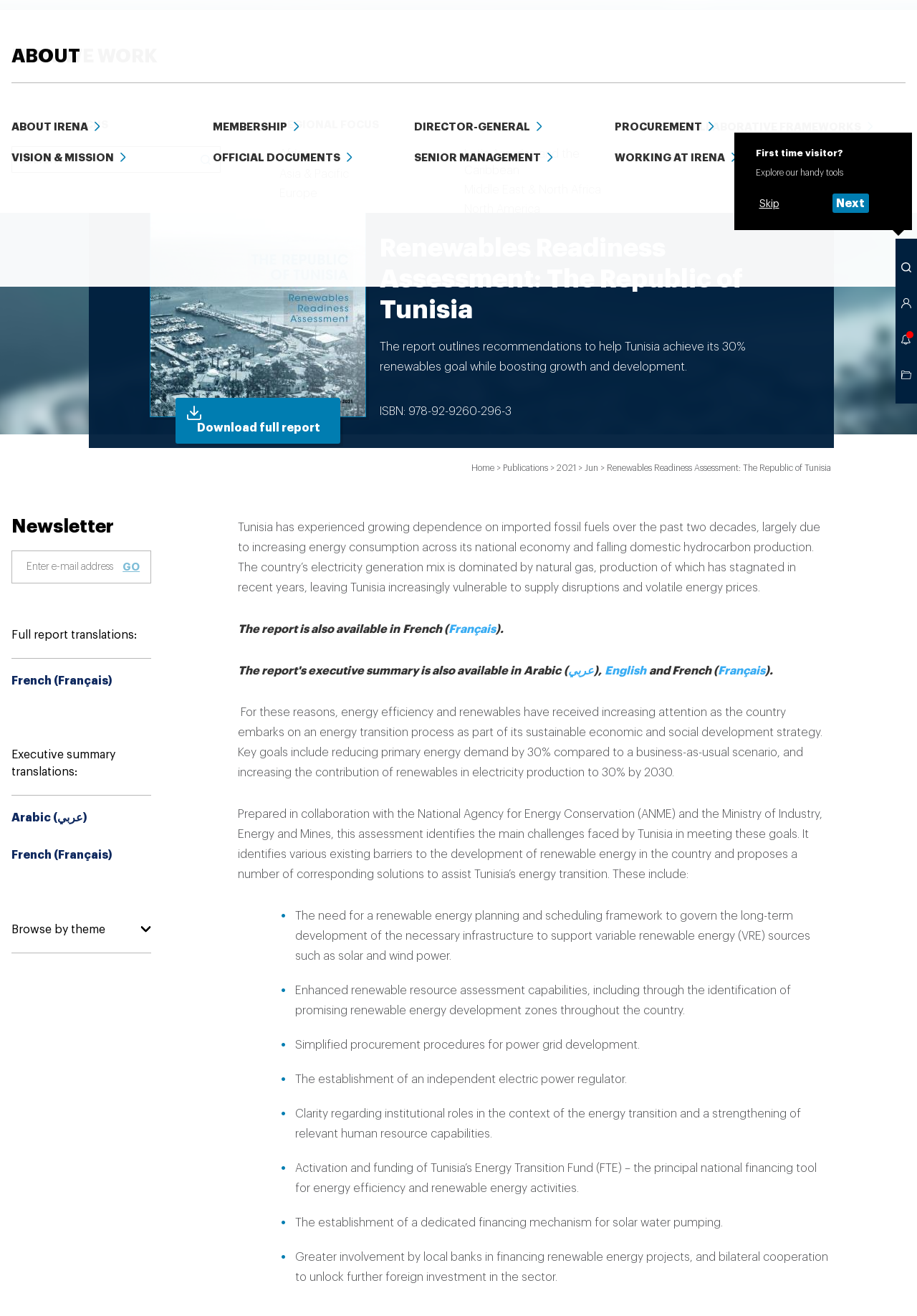What is the name of the national financing tool for energy efficiency and renewable energy activities in Tunisia?
Look at the image and answer the question using a single word or phrase.

Energy Transition Fund (FTE)